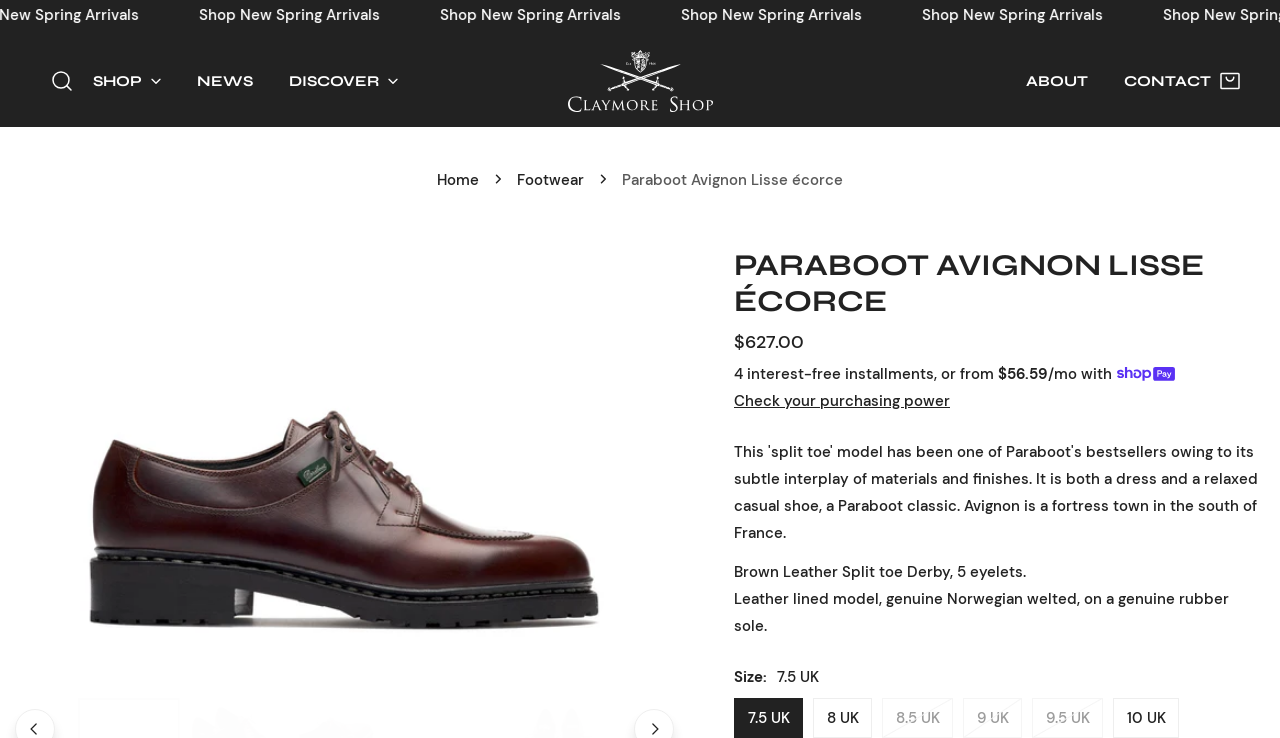Based on the element description: "Check your purchasing power", identify the UI element and provide its bounding box coordinates. Use four float numbers between 0 and 1, [left, top, right, bottom].

[0.573, 0.525, 0.742, 0.562]